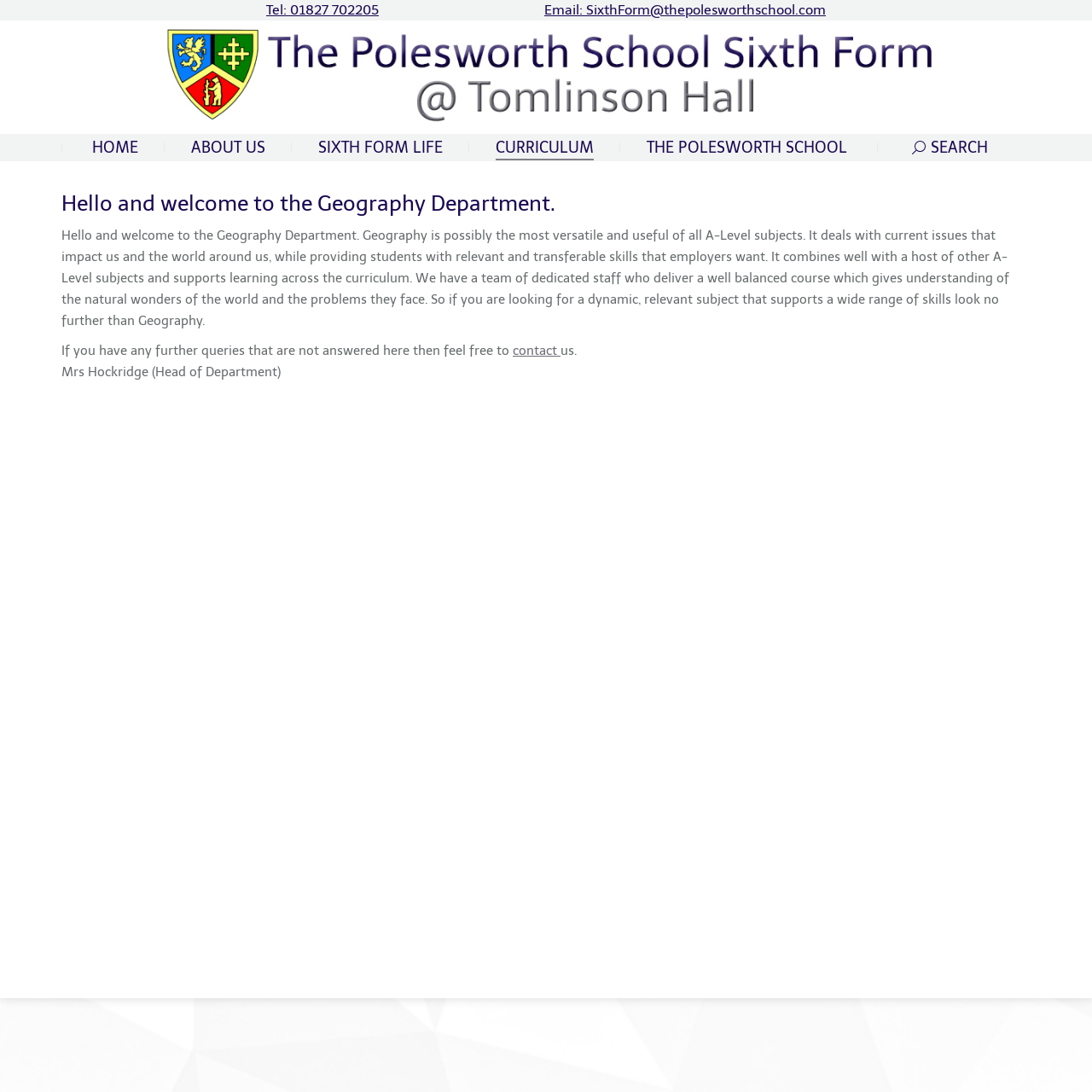Respond with a single word or short phrase to the following question: 
What is the name of the head of the Geography Department?

Mrs Hockridge